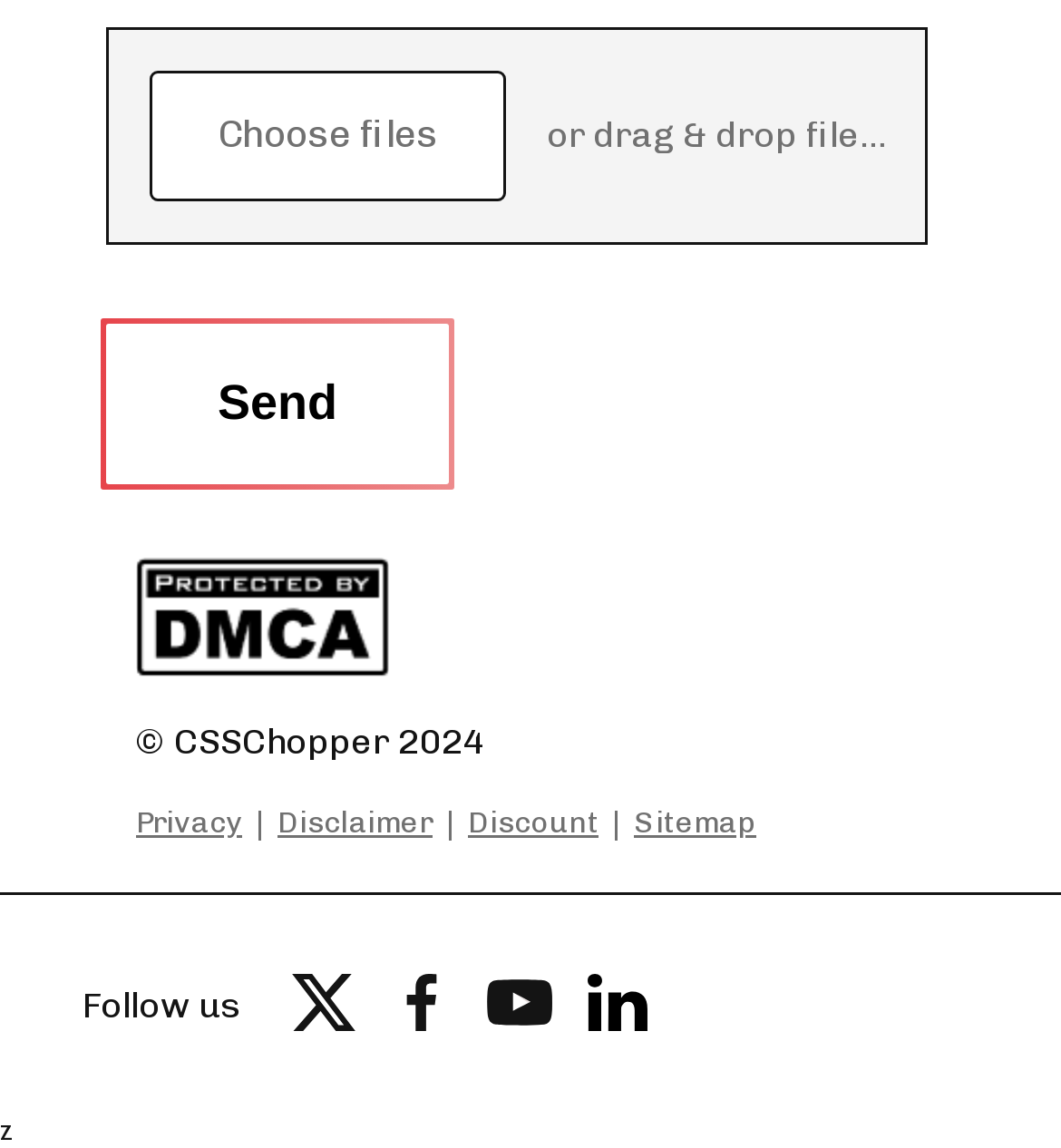Give a concise answer of one word or phrase to the question: 
What is the purpose of the 'Send' button?

To send a file